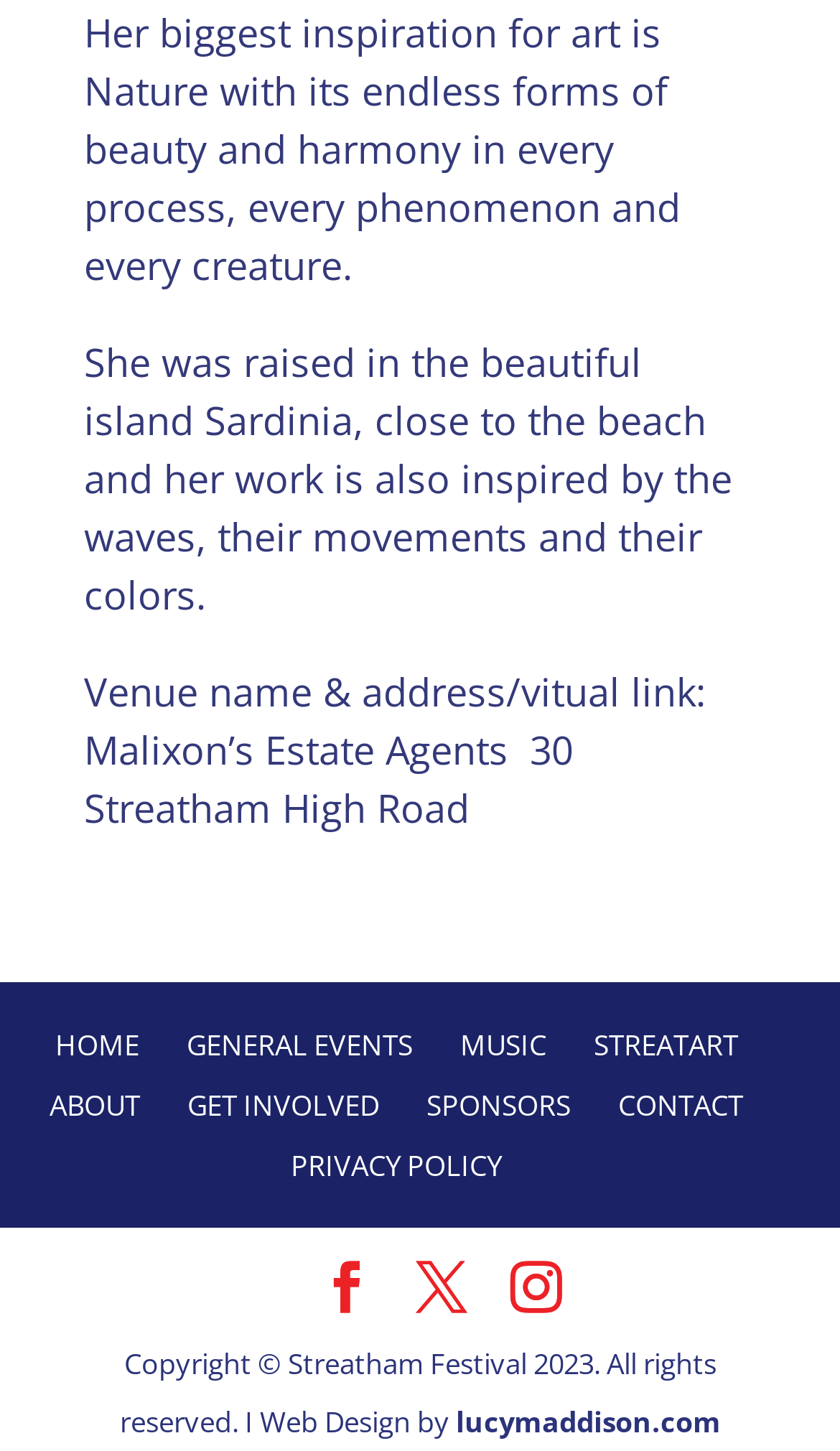Refer to the element description Music and identify the corresponding bounding box in the screenshot. Format the coordinates as (top-left x, top-left y, bottom-right x, bottom-right y) with values in the range of 0 to 1.

[0.547, 0.706, 0.65, 0.733]